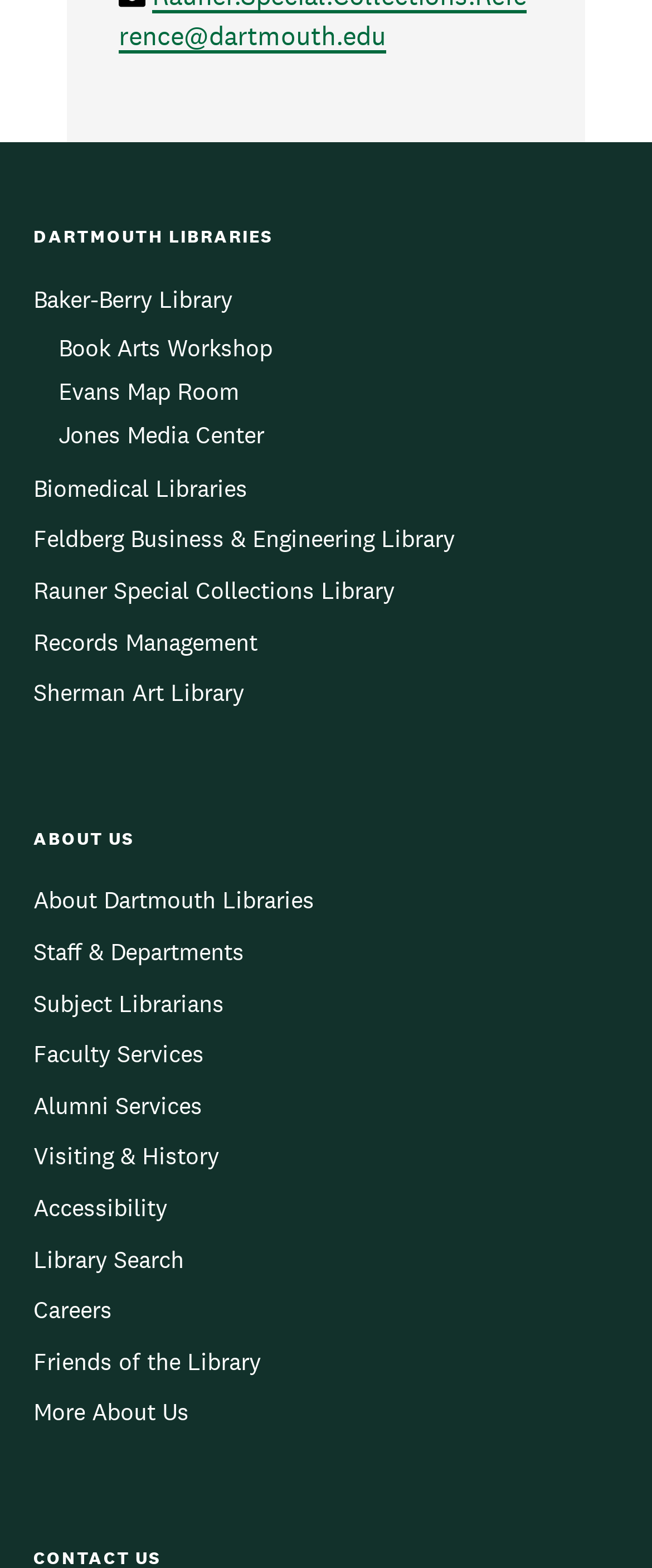Please determine the bounding box coordinates of the clickable area required to carry out the following instruction: "view About Dartmouth Libraries". The coordinates must be four float numbers between 0 and 1, represented as [left, top, right, bottom].

[0.051, 0.563, 0.482, 0.587]